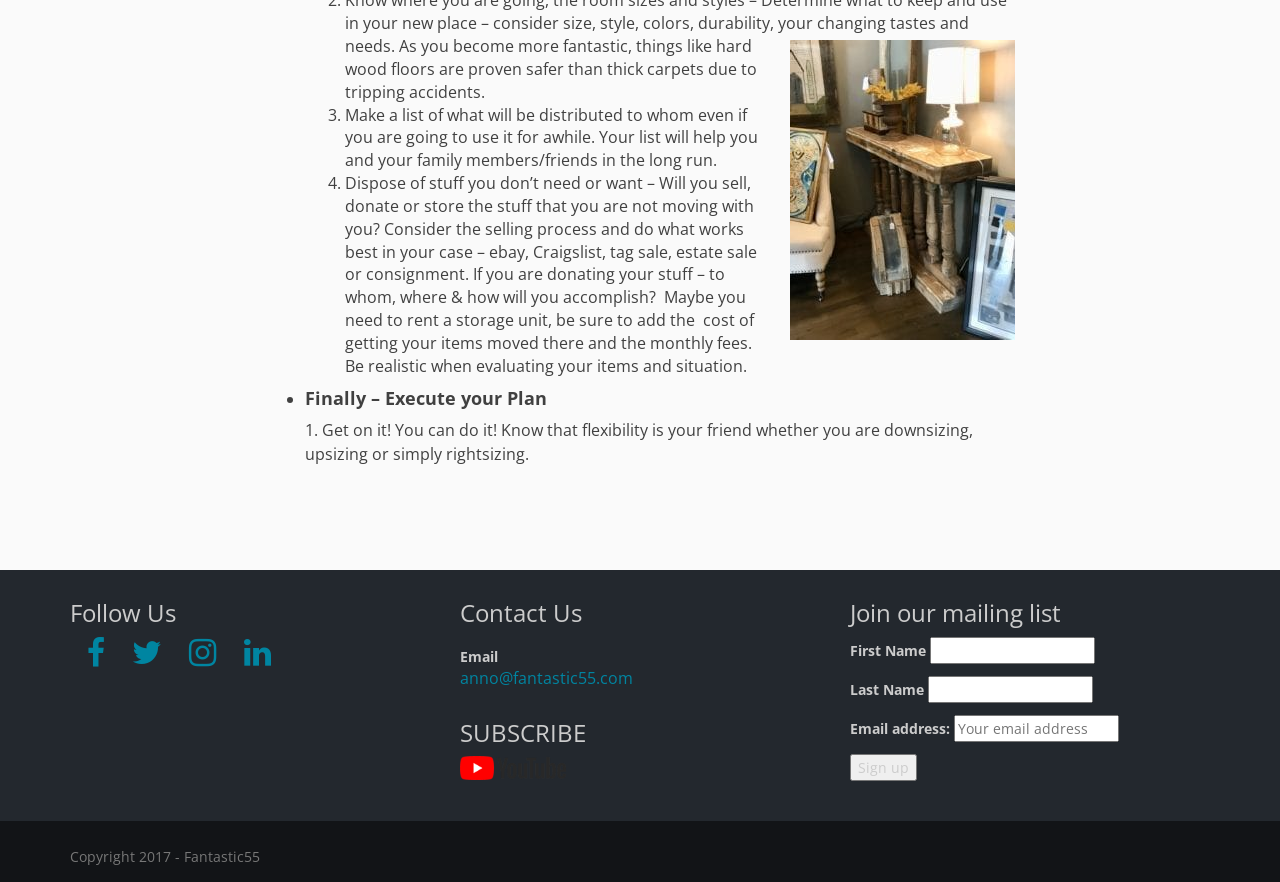What is the first step in executing a plan?
Answer the question with a detailed explanation, including all necessary information.

The first step in executing a plan is mentioned in the section 'Finally – Execute your Plan' which says '1. Get on it! You can do it! Know that flexibility is your friend whether you are downsizing, upsizing or simply rightsizing.'